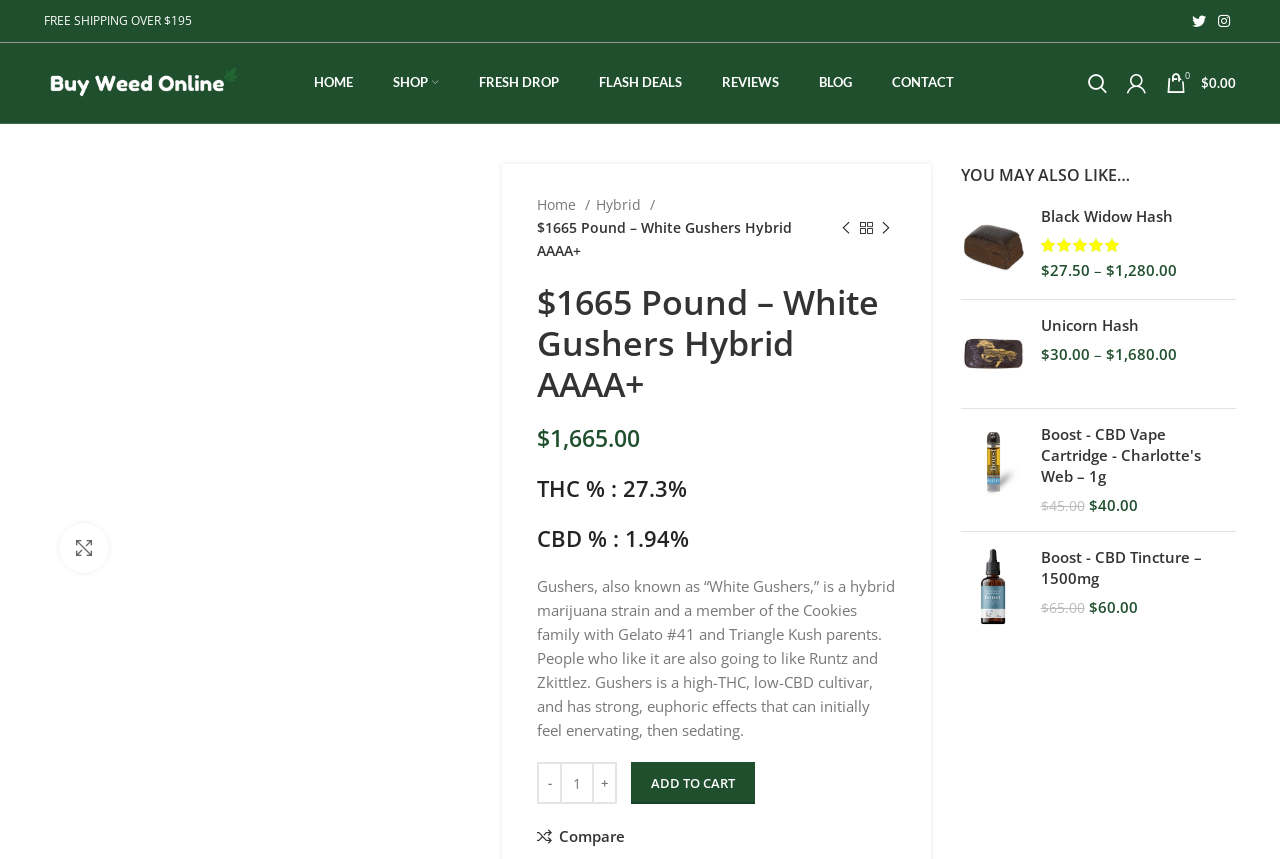What is the function of the '-' button?
Based on the screenshot, provide your answer in one word or phrase.

Decrease quantity